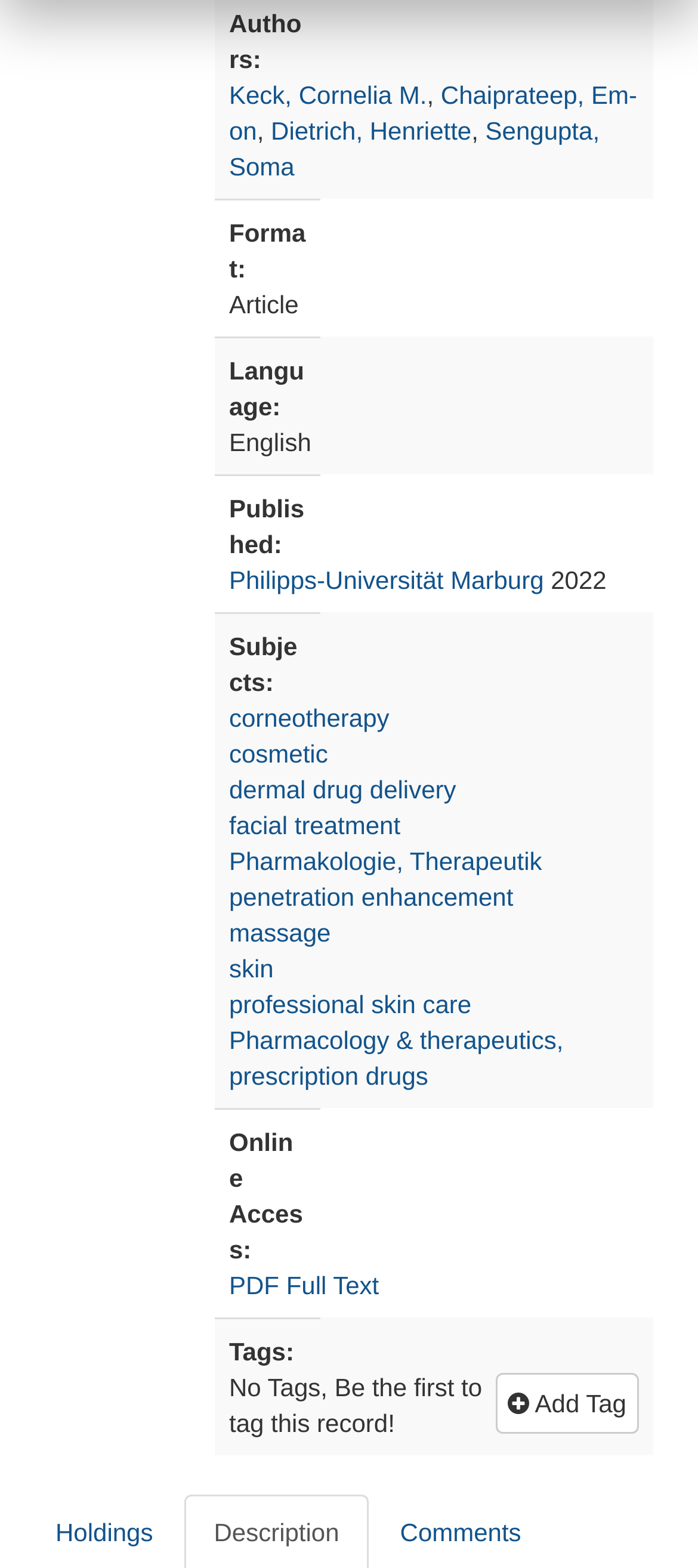Pinpoint the bounding box coordinates of the clickable area necessary to execute the following instruction: "Download full text in PDF". The coordinates should be given as four float numbers between 0 and 1, namely [left, top, right, bottom].

[0.328, 0.81, 0.543, 0.829]